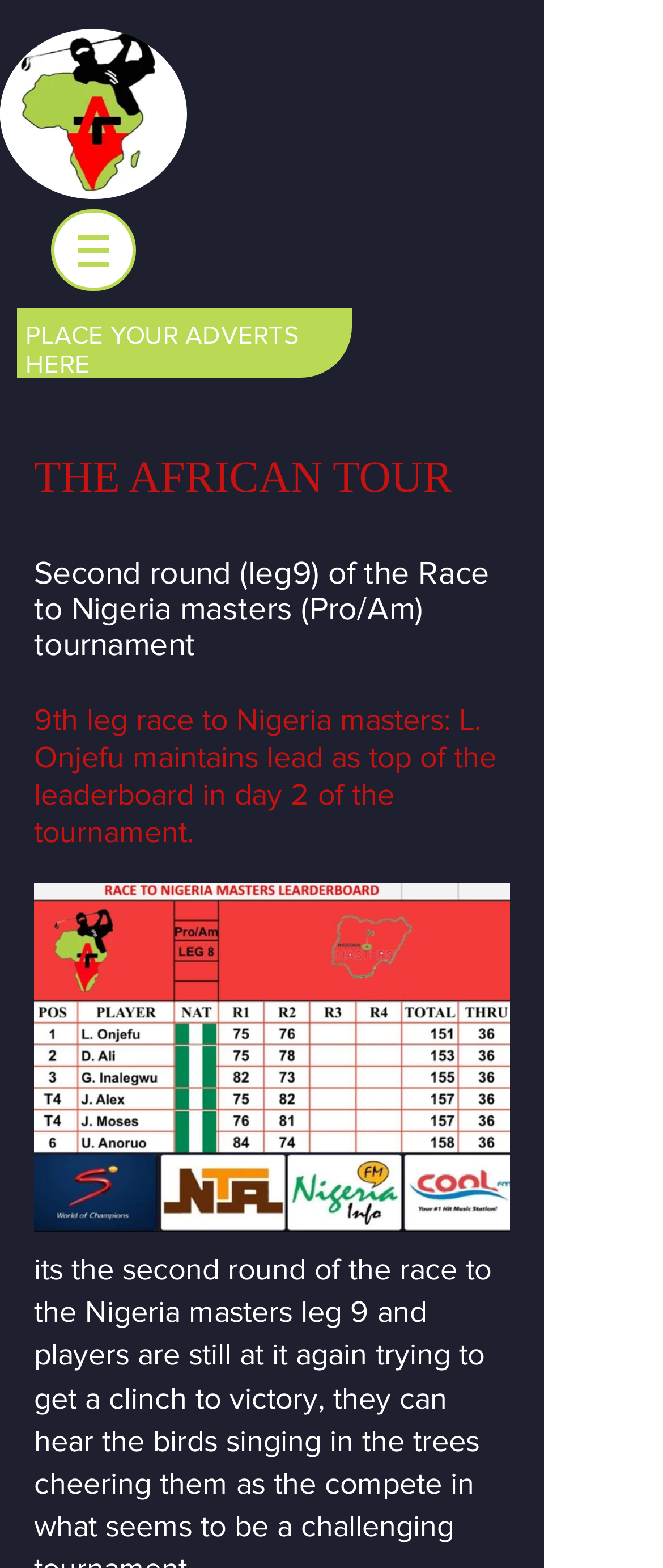What is the text above the headings?
Using the image, elaborate on the answer with as much detail as possible.

The text above the headings is 'THE AFRICAN TOUR', which is a heading element with a bounding box of [0.051, 0.289, 0.769, 0.321].